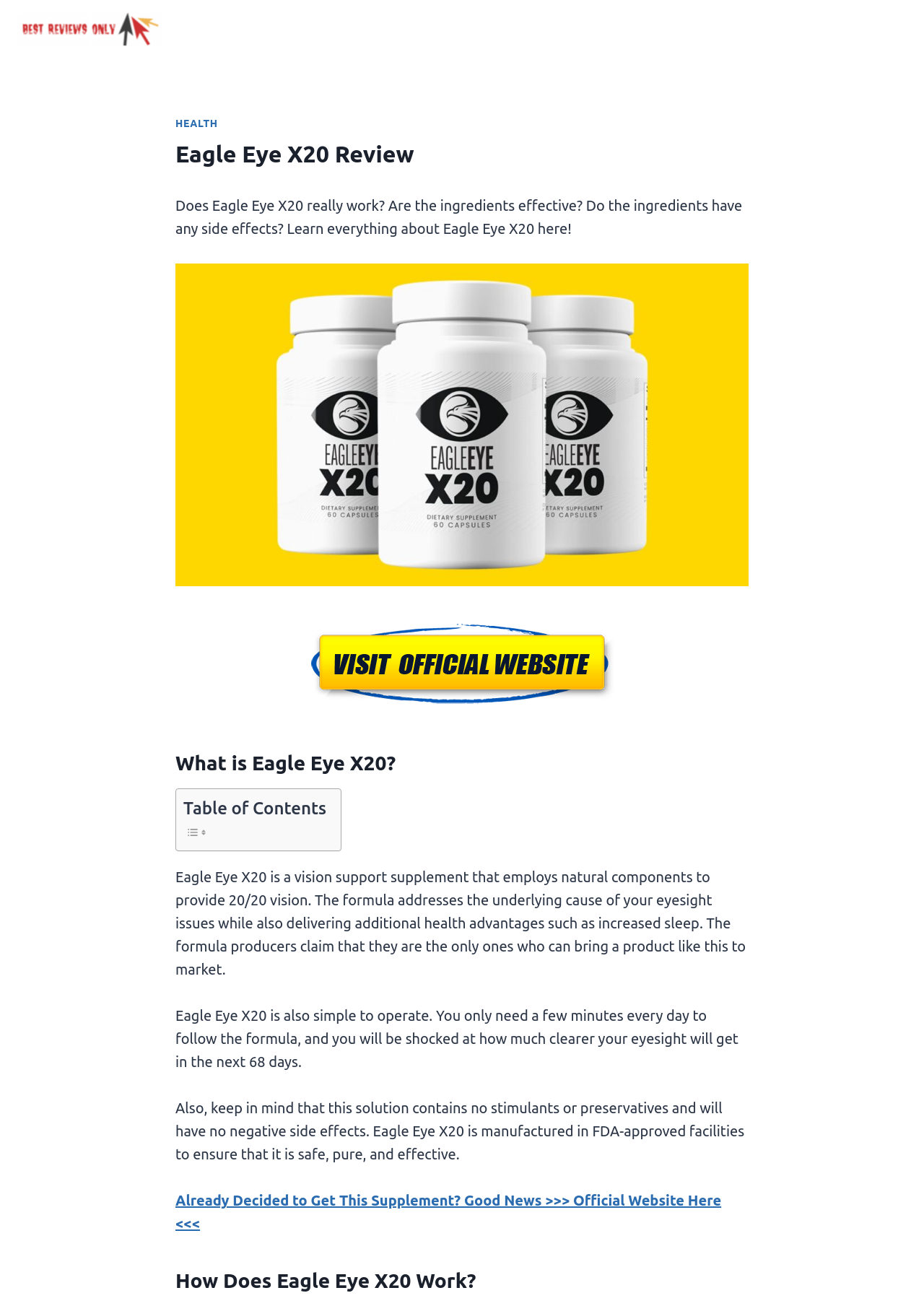Determine the main headline from the webpage and extract its text.

Eagle Eye X20 Review